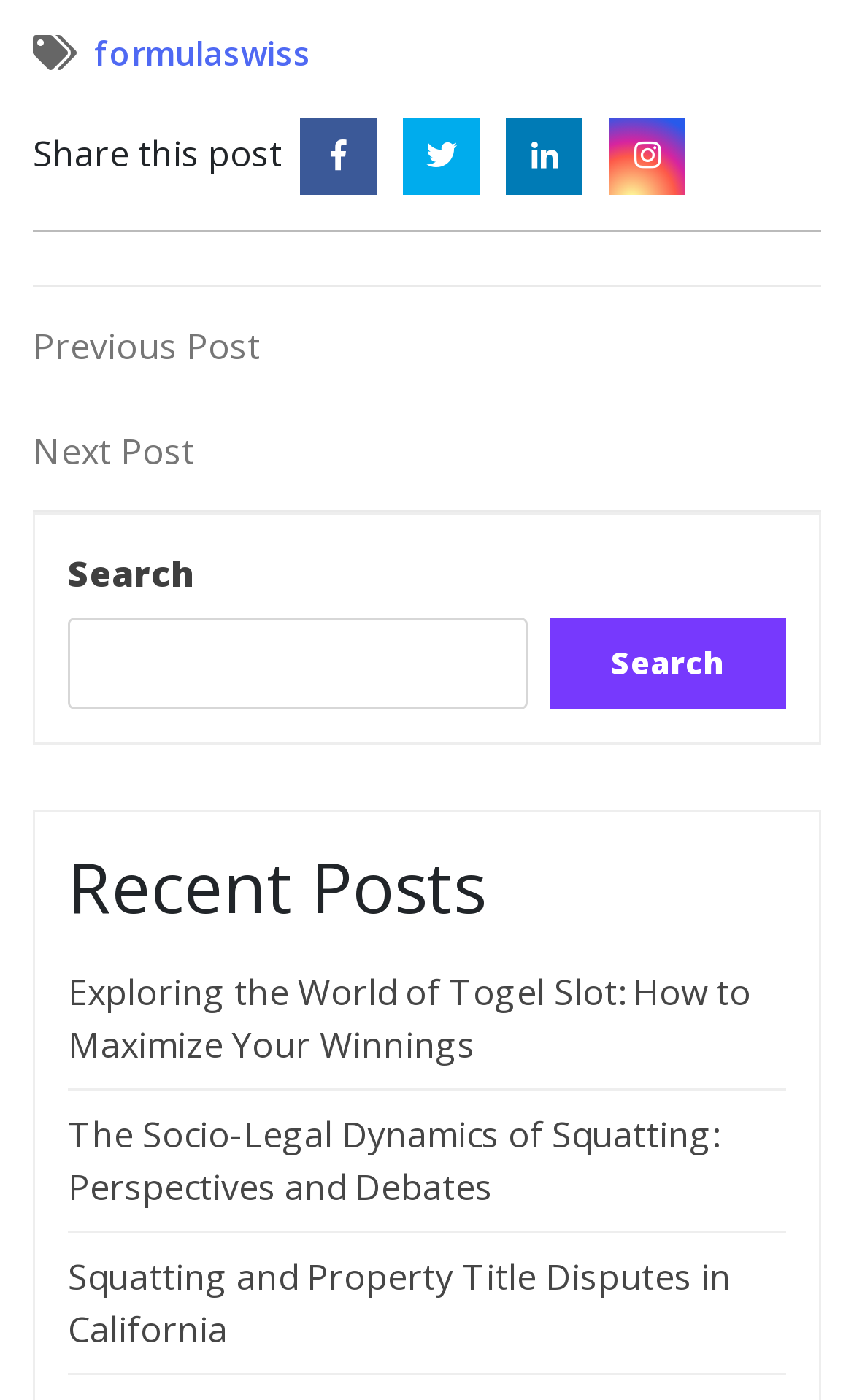Determine the bounding box coordinates of the section I need to click to execute the following instruction: "Share this post on Facebook". Provide the coordinates as four float numbers between 0 and 1, i.e., [left, top, right, bottom].

[0.351, 0.092, 0.441, 0.126]